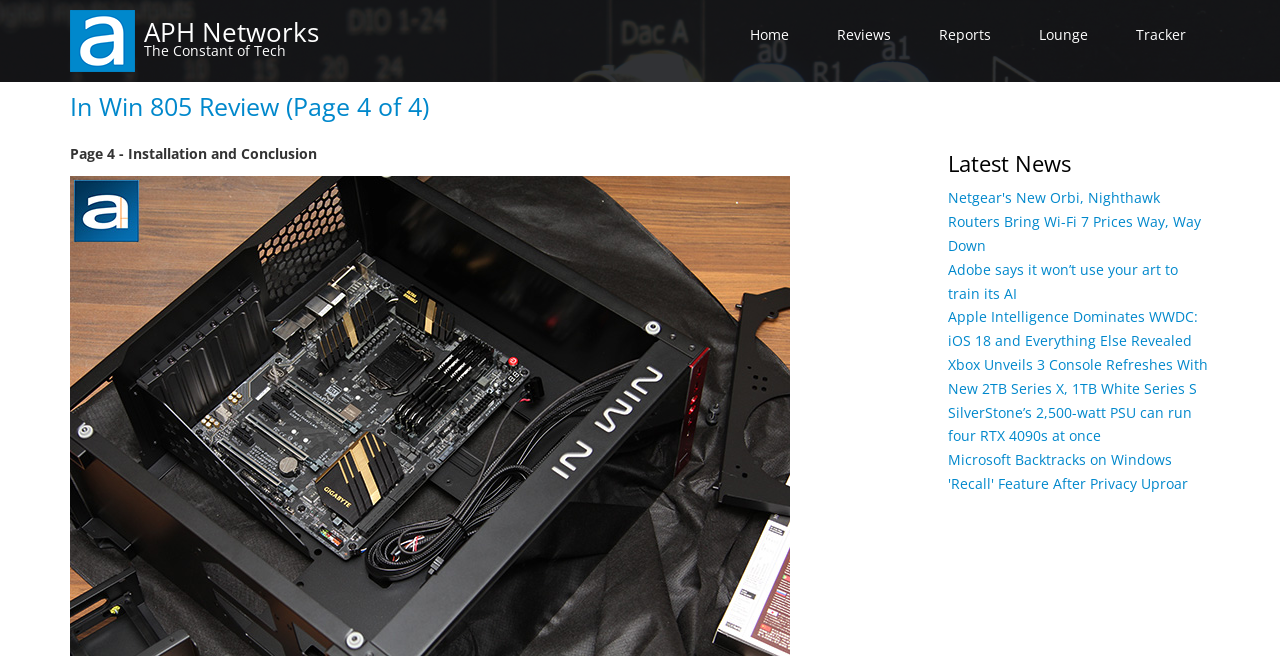Please predict the bounding box coordinates (top-left x, top-left y, bottom-right x, bottom-right y) for the UI element in the screenshot that fits the description: Lounge

[0.793, 0.015, 0.869, 0.088]